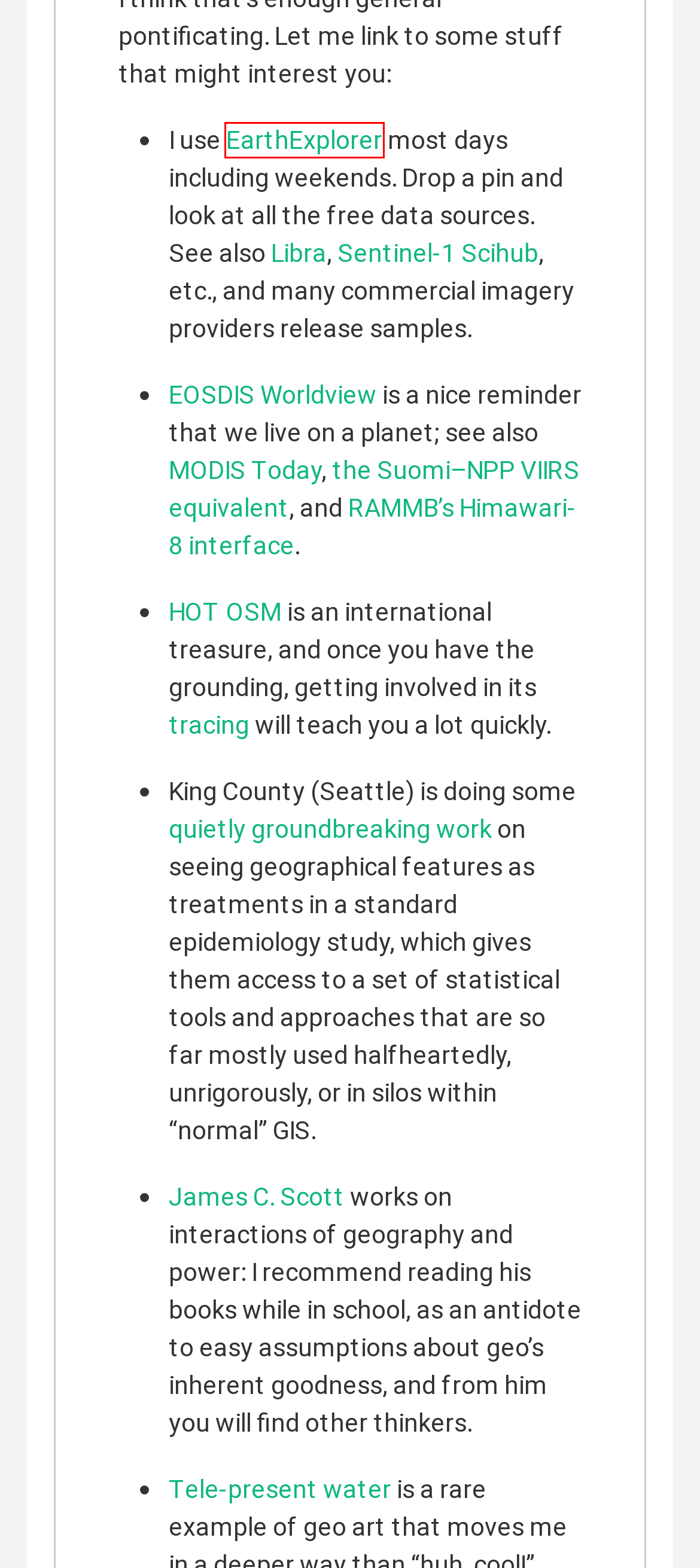You are presented with a screenshot of a webpage with a red bounding box. Select the webpage description that most closely matches the new webpage after clicking the element inside the red bounding box. The options are:
A. Code snippet organizer for pros | Cacher
B. EarthExplorer
C. HOT Tasking Manager
D. Cacher Status
E. MODIS Today -- CIMSS/SSEC
F. lifewinning
G. Terms of Use | Cacher
H. Pricing | Cacher

B